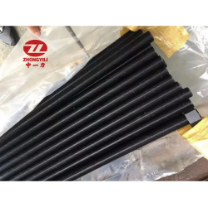Offer a detailed narrative of the scene depicted in the image.

The image showcases a collection of black threaded round bars, potentially made from carbon steel, neatly arranged in parallel. These rods exhibit a sleek, uniform surface, emphasizing the quality and strength typical of industrial materials. The arrangement suggests they may be used for various applications, including construction and manufacturing. A prominent logo, "ZHONGYILI," is displayed in the top left corner, indicating the brand associated with these products. The background appears to be a protective covering, enhancing the presentation of the rods. This product is identified as "Reasonable price DIN975/976 Carbon Steel B7m/B7 Threaded Round Bar/Rod," highlighting its specifications and suitability for heavy-duty applications.